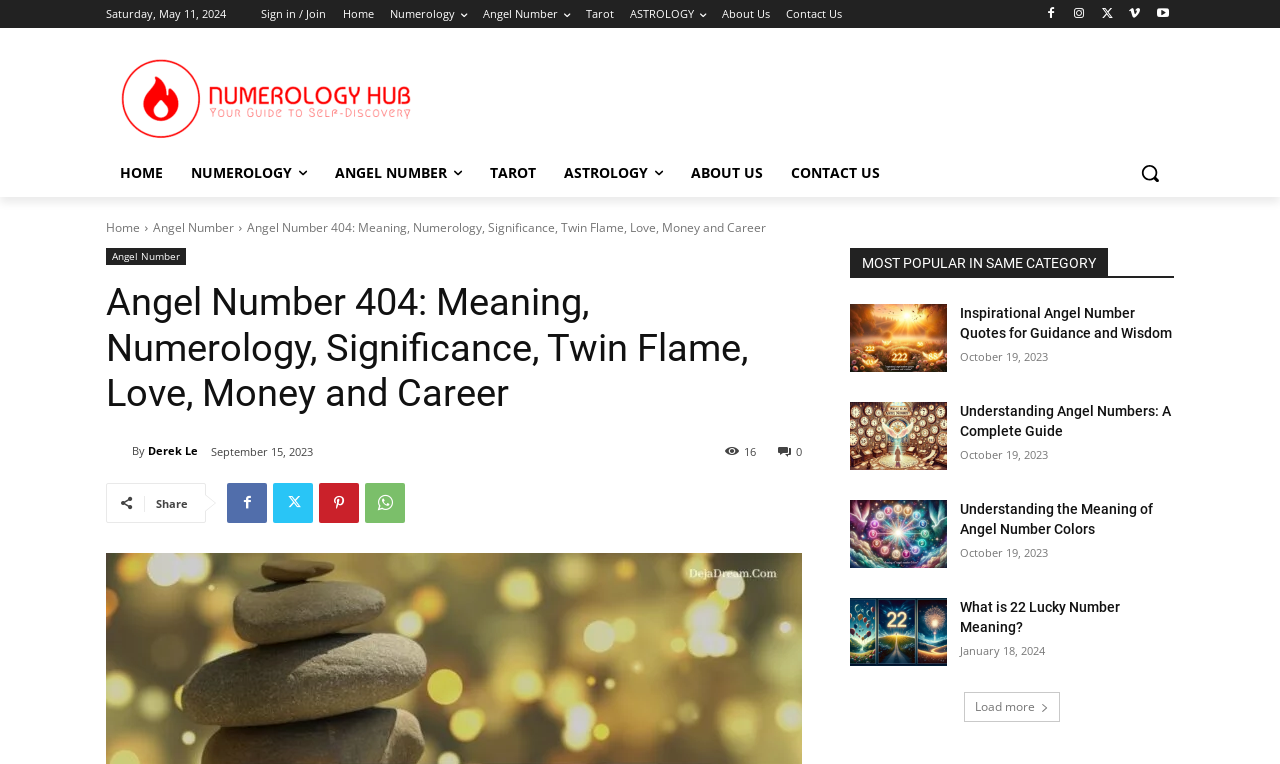Find the main header of the webpage and produce its text content.

Angel Number 404: Meaning, Numerology, Significance, Twin Flame, Love, Money and Career